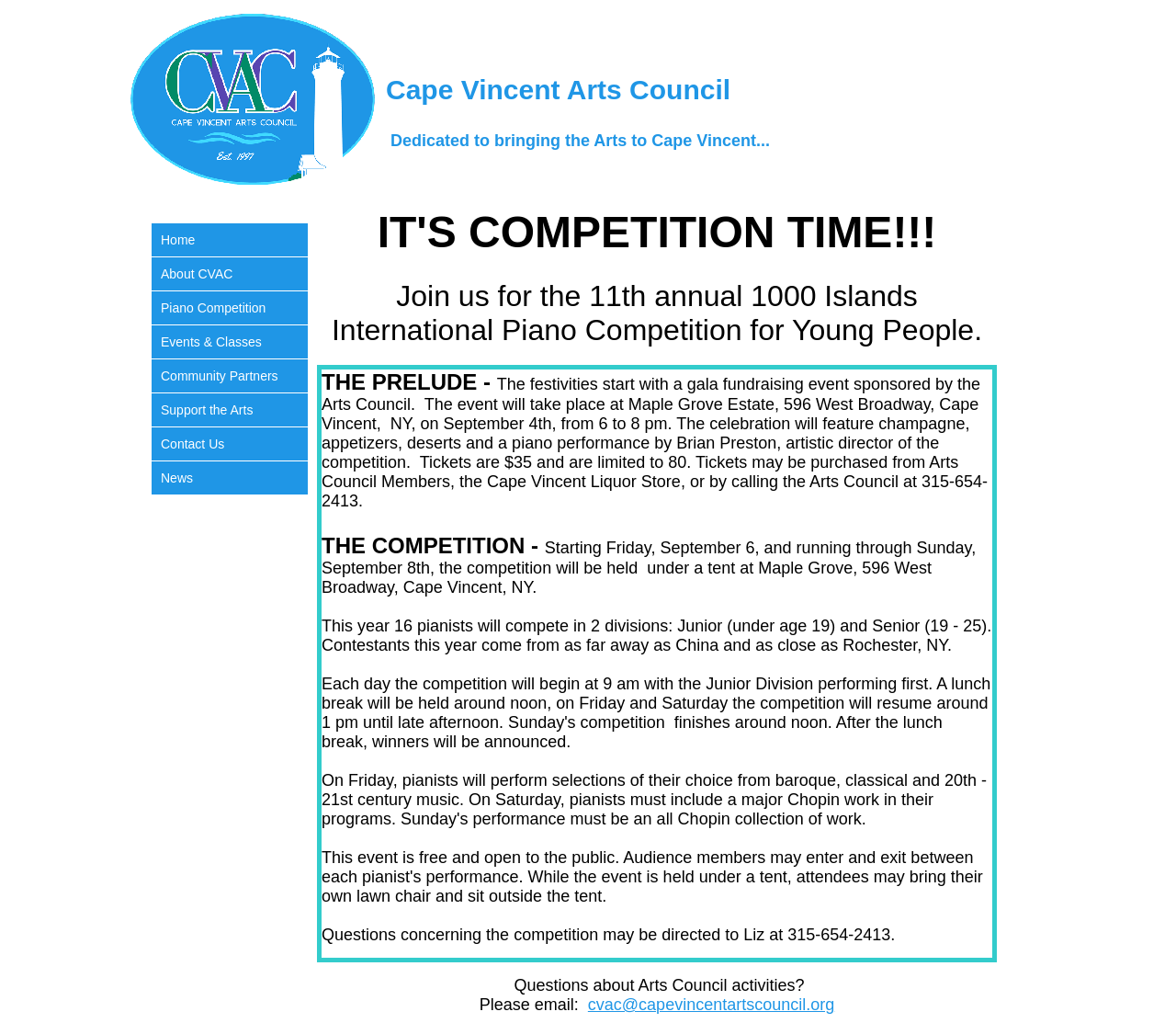Please determine the bounding box coordinates of the element to click on in order to accomplish the following task: "Click on the link '12 June 2024 Search'". Ensure the coordinates are four float numbers ranging from 0 to 1, i.e., [left, top, right, bottom].

None